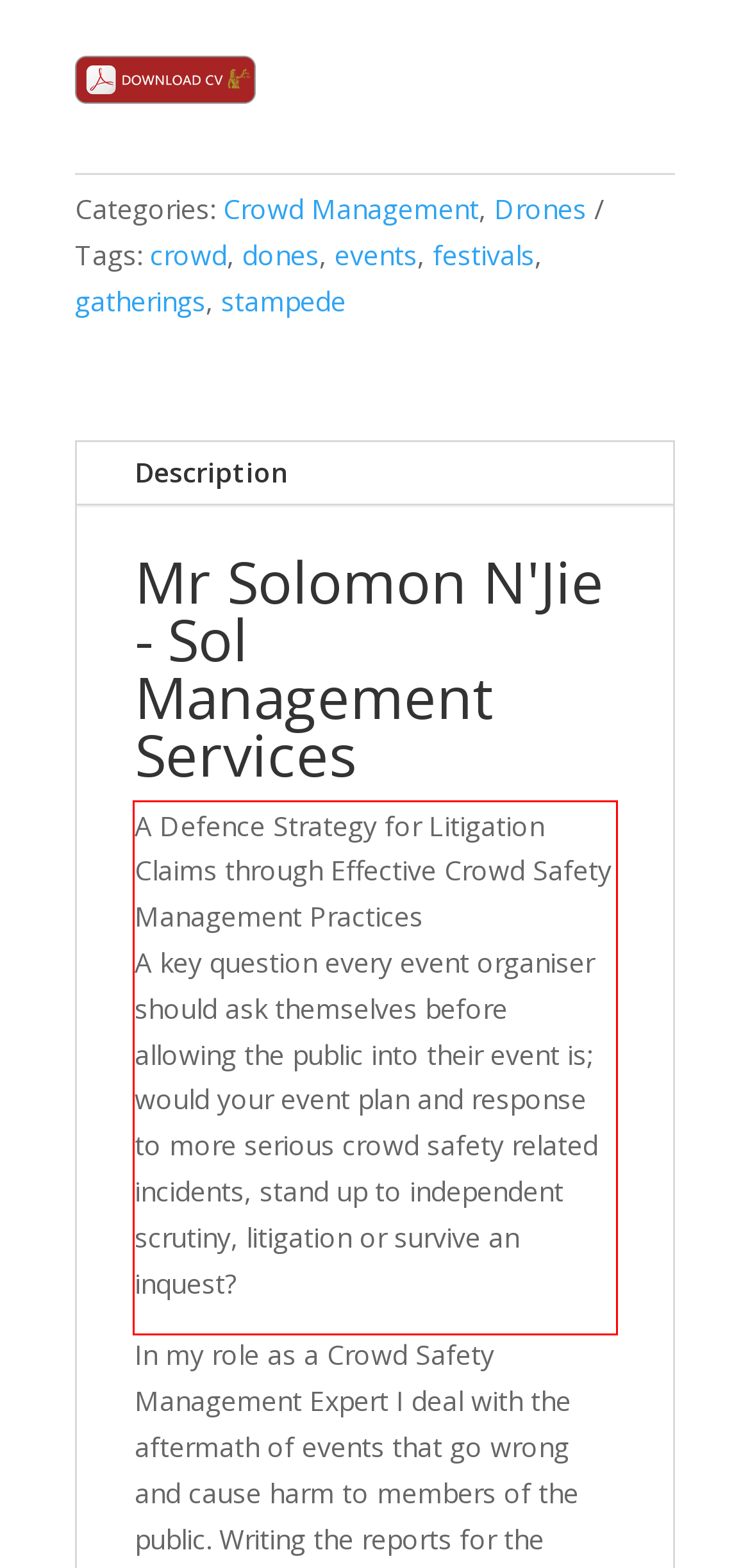Analyze the red bounding box in the provided webpage screenshot and generate the text content contained within.

A Defence Strategy for Litigation Claims through Effective Crowd Safety Management Practices A key question every event organiser should ask themselves before allowing the public into their event is; would your event plan and response to more serious crowd safety related incidents, stand up to independent scrutiny, litigation or survive an inquest?